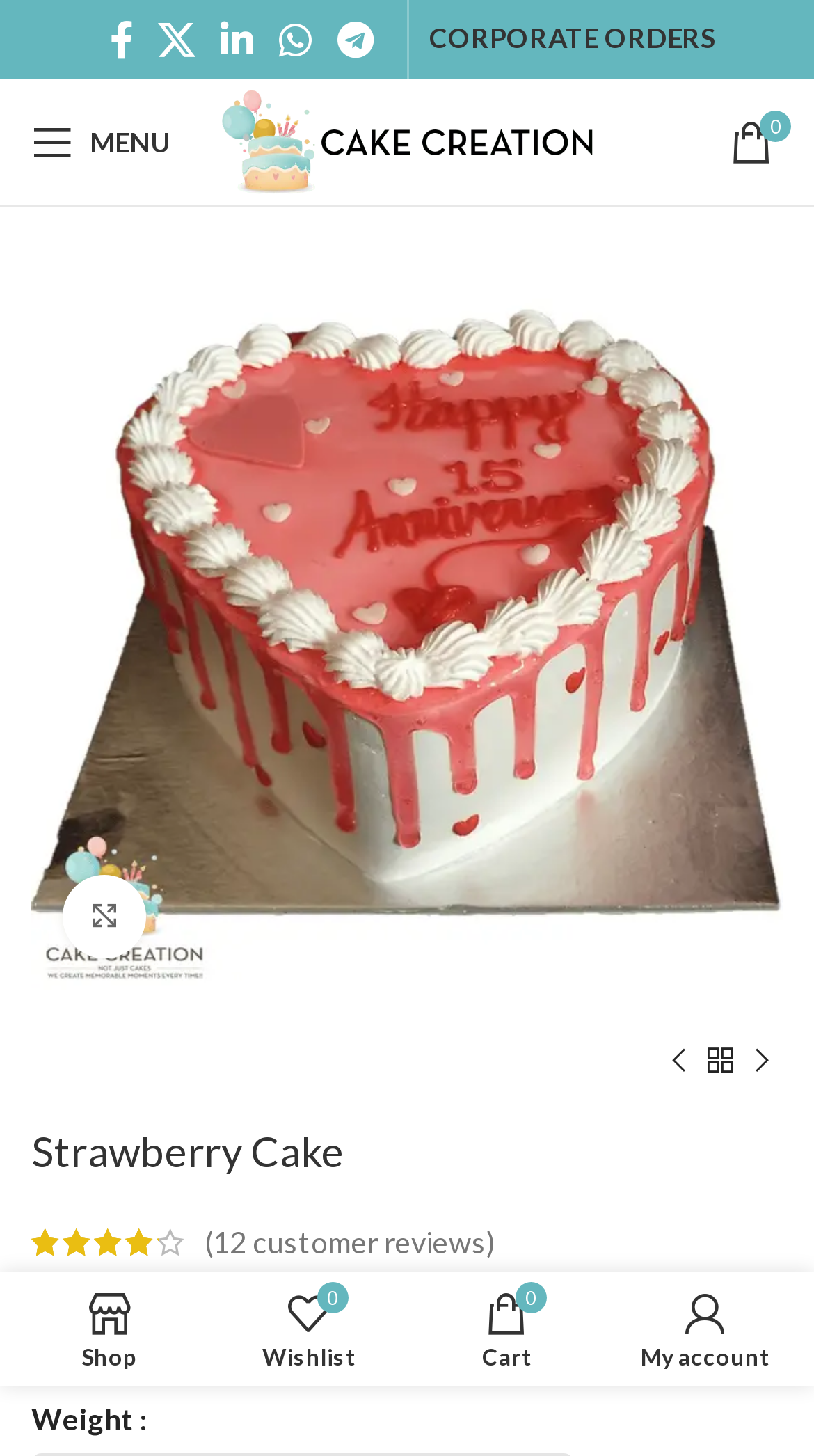Bounding box coordinates are specified in the format (top-left x, top-left y, bottom-right x, bottom-right y). All values are floating point numbers bounded between 0 and 1. Please provide the bounding box coordinate of the region this sentence describes: Menu

[0.013, 0.069, 0.236, 0.126]